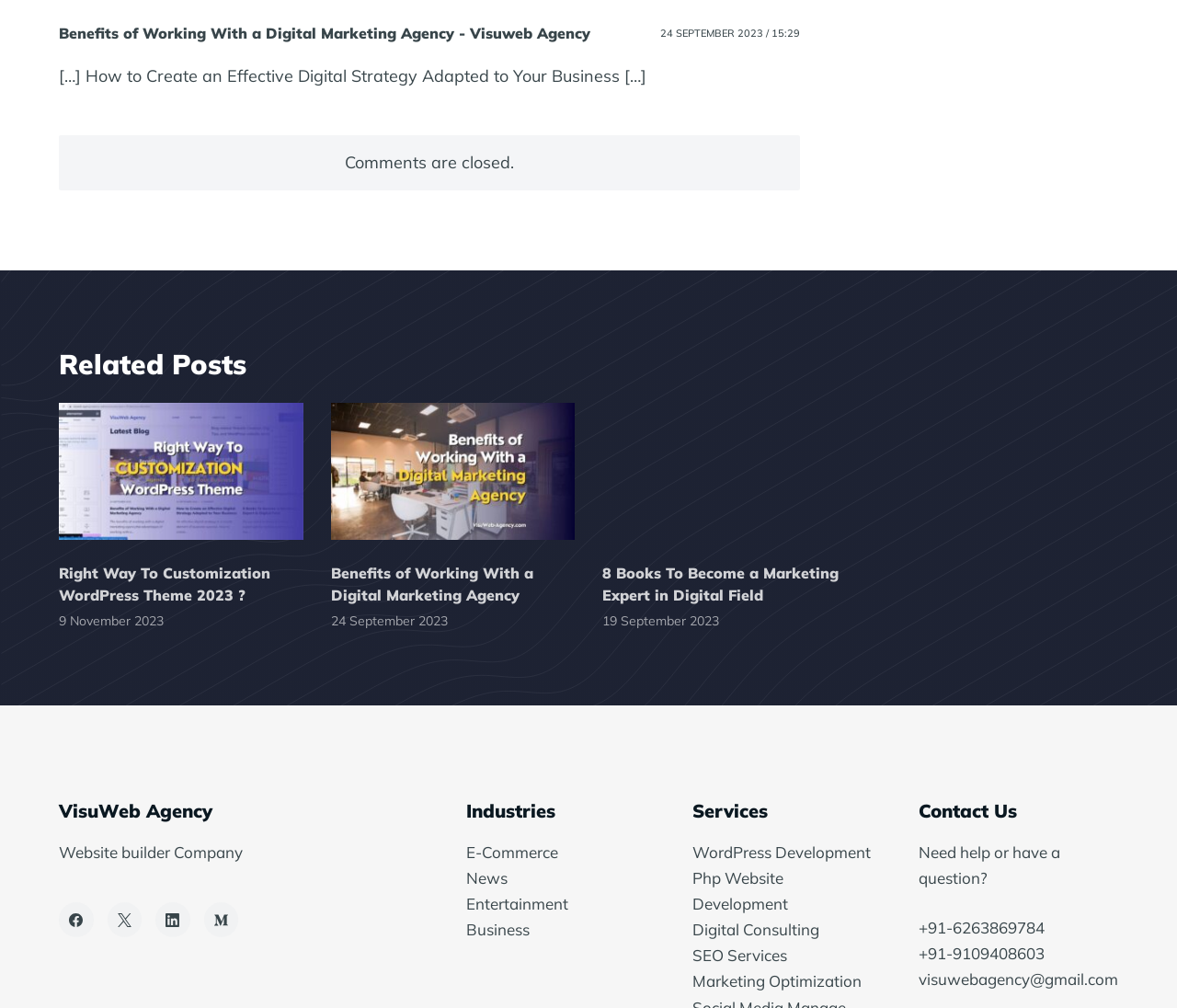How many related posts are shown on the page?
Make sure to answer the question with a detailed and comprehensive explanation.

I counted the number of article elements under the 'Related Posts' heading, which are 3, indicating that there are 3 related posts shown on the page.